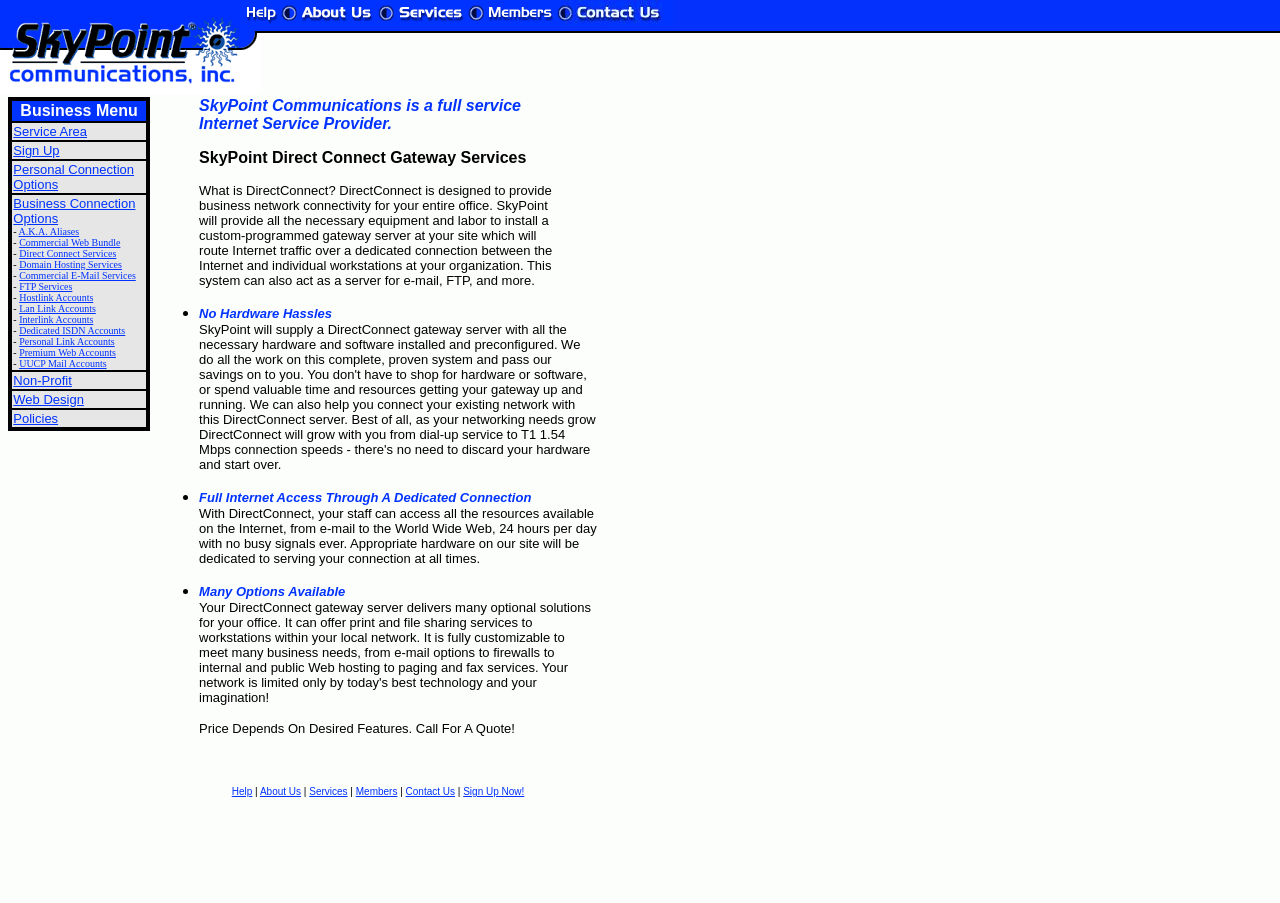How many main menu items are there?
Give a comprehensive and detailed explanation for the question.

The main menu items can be found in the top navigation bar. There are five main menu items: 'SkyPoint Help', 'About SkyPoint', 'SkyPoint Services', 'SkyPoint Members', and 'Contact SkyPoint'. These items are separated by vertical lines and have corresponding links.